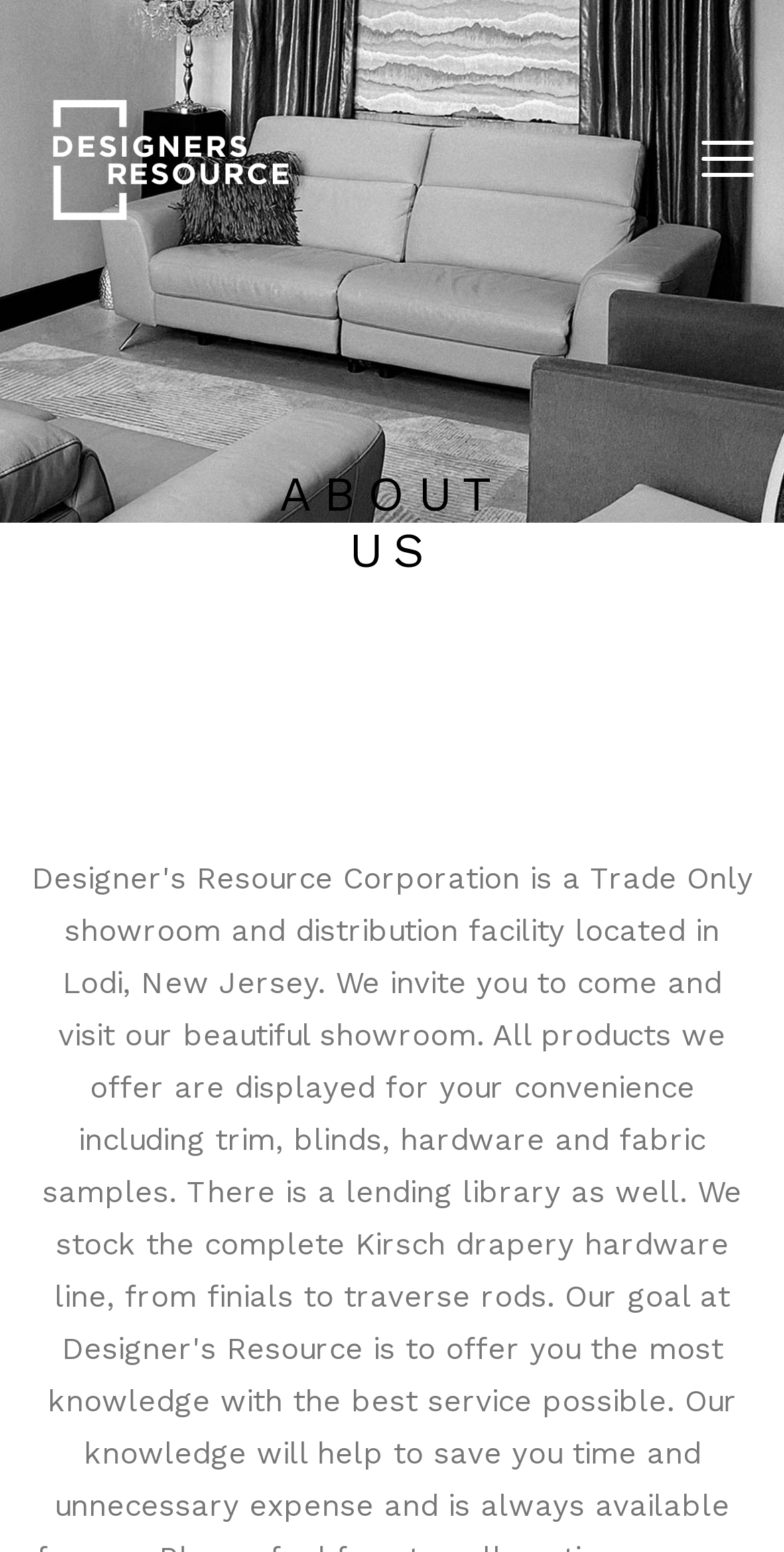From the given element description: "parent_node: Products", find the bounding box for the UI element. Provide the coordinates as four float numbers between 0 and 1, in the order [left, top, right, bottom].

[0.895, 0.091, 0.962, 0.117]